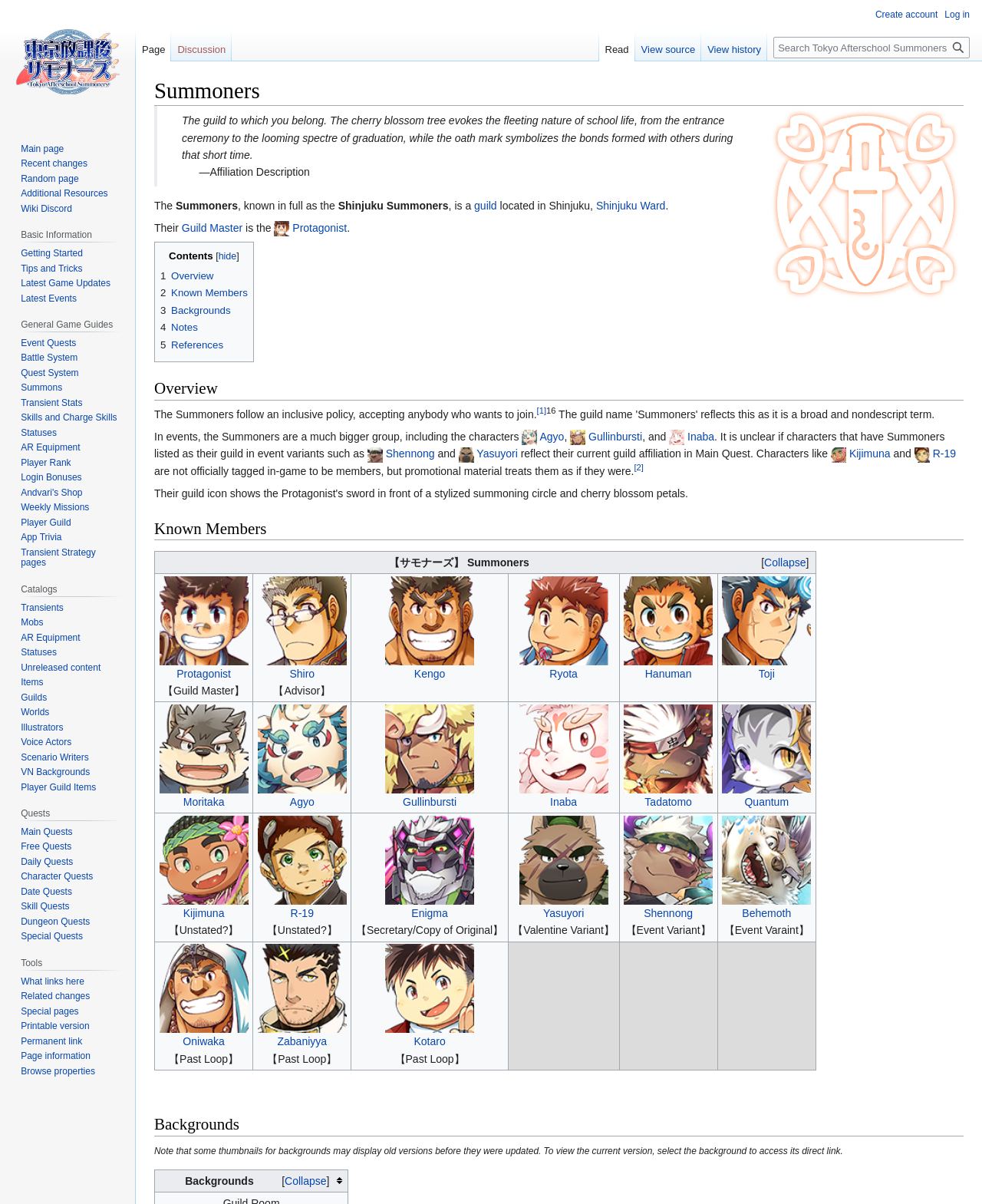What is the policy of the Summoners guild?
Please answer using one word or phrase, based on the screenshot.

Inclusive